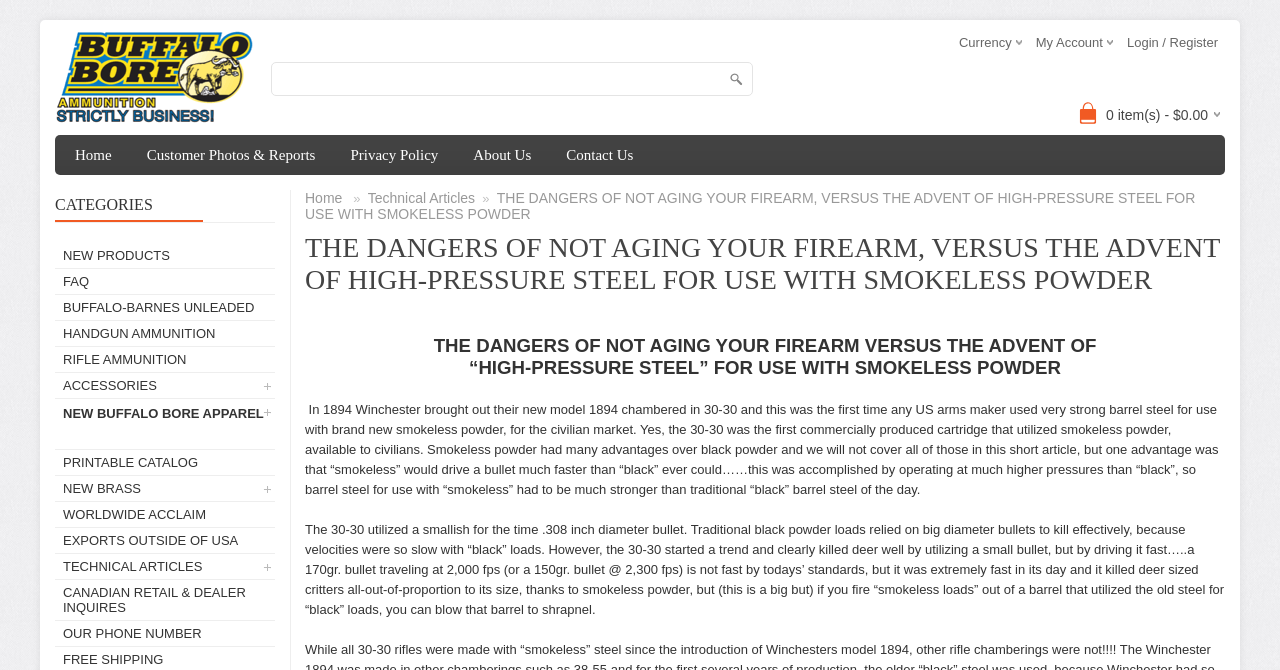Could you highlight the region that needs to be clicked to execute the instruction: "Click on Technical Articles"?

[0.287, 0.284, 0.371, 0.307]